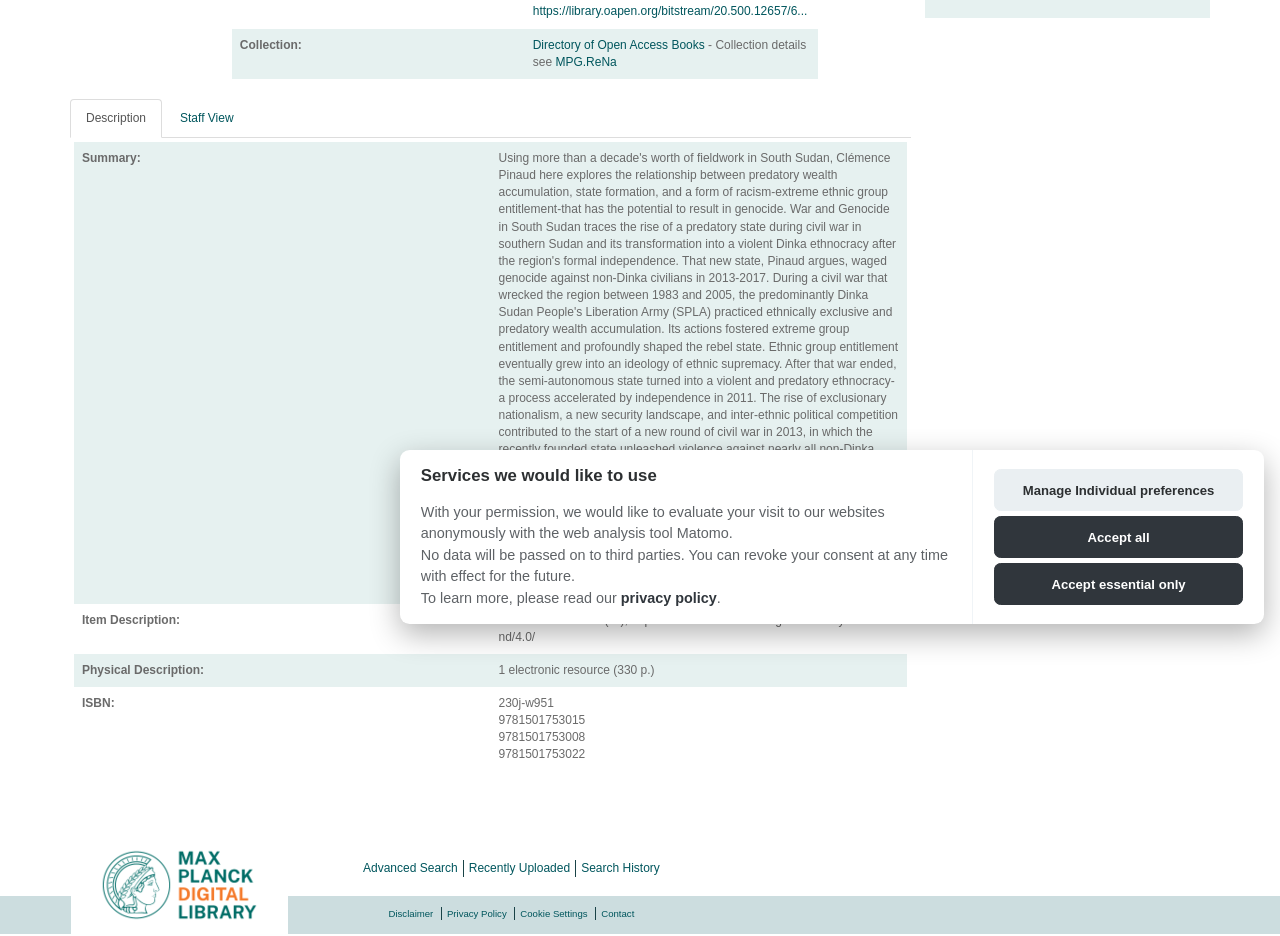Using the format (top-left x, top-left y, bottom-right x, bottom-right y), and given the element description, identify the bounding box coordinates within the screenshot: MPG.ReNa

[0.434, 0.058, 0.482, 0.073]